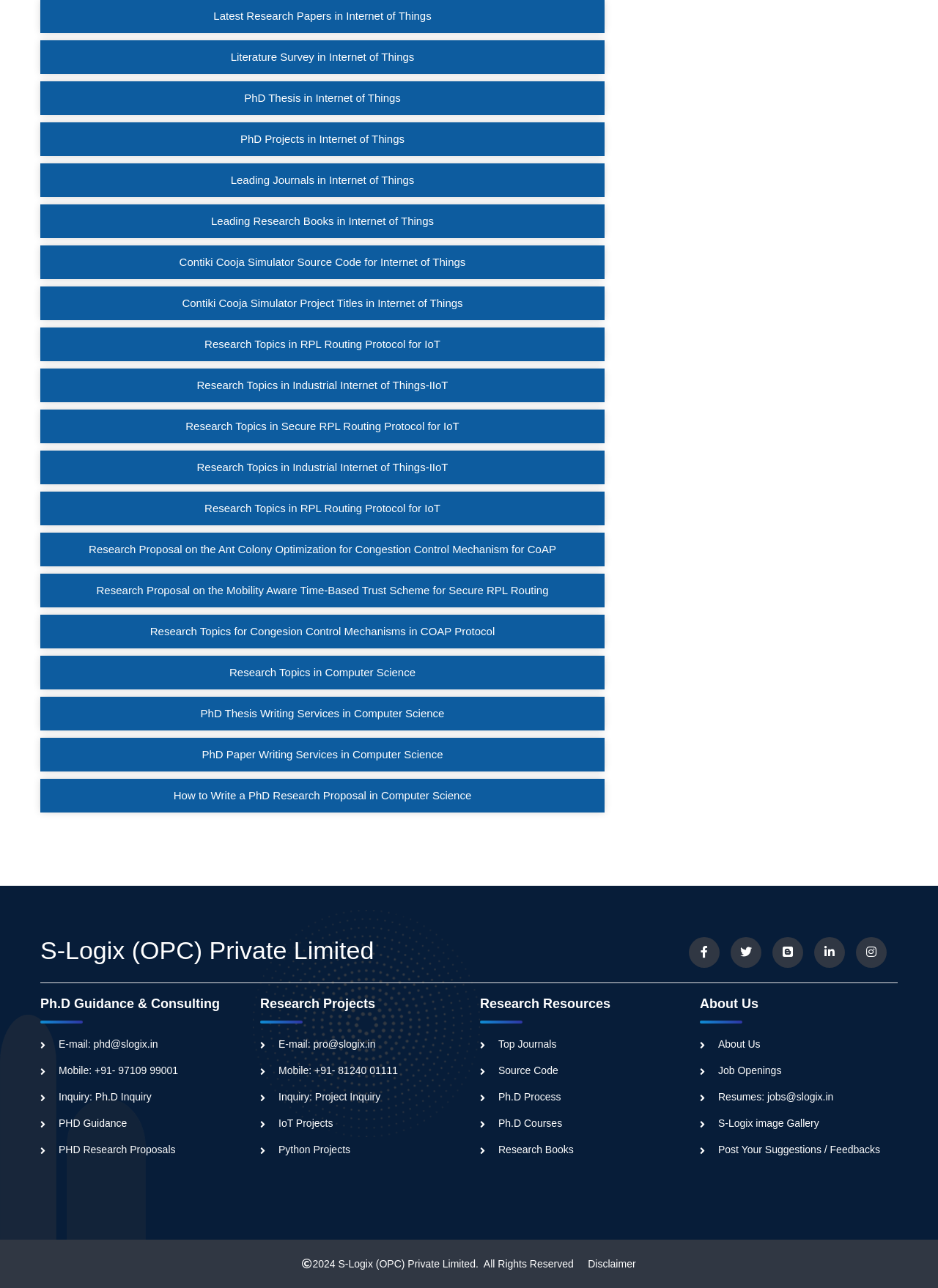What is the contact email for Ph.D guidance and consulting?
Offer a detailed and full explanation in response to the question.

The contact email for Ph.D guidance and consulting is mentioned in the link ' E-mail: phd@slogix.in' under the heading 'Ph.D Guidance & Consulting'.